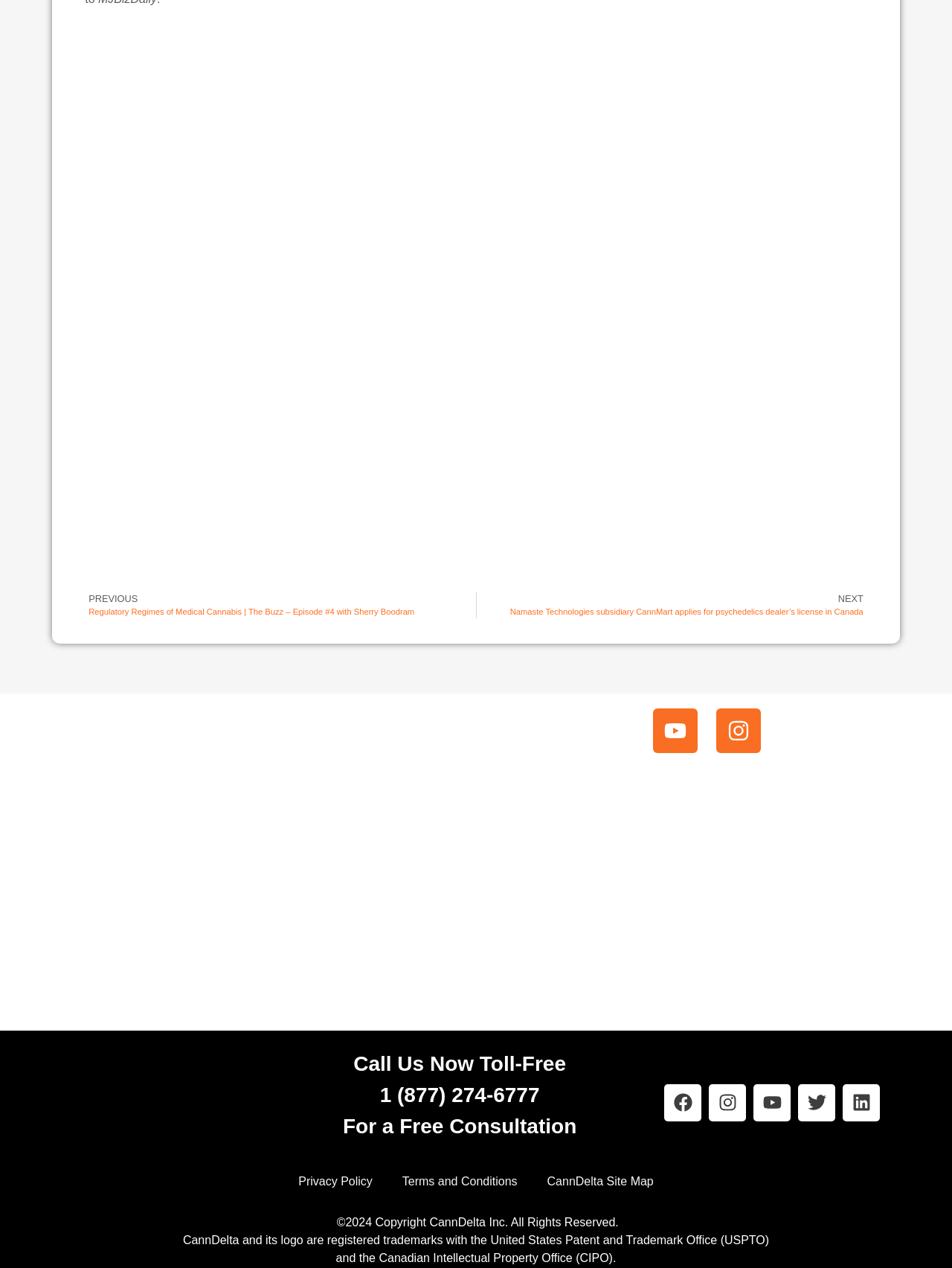Use a single word or phrase to answer the question: 
What are the two intellectual property offices mentioned?

USPTO and CIPO